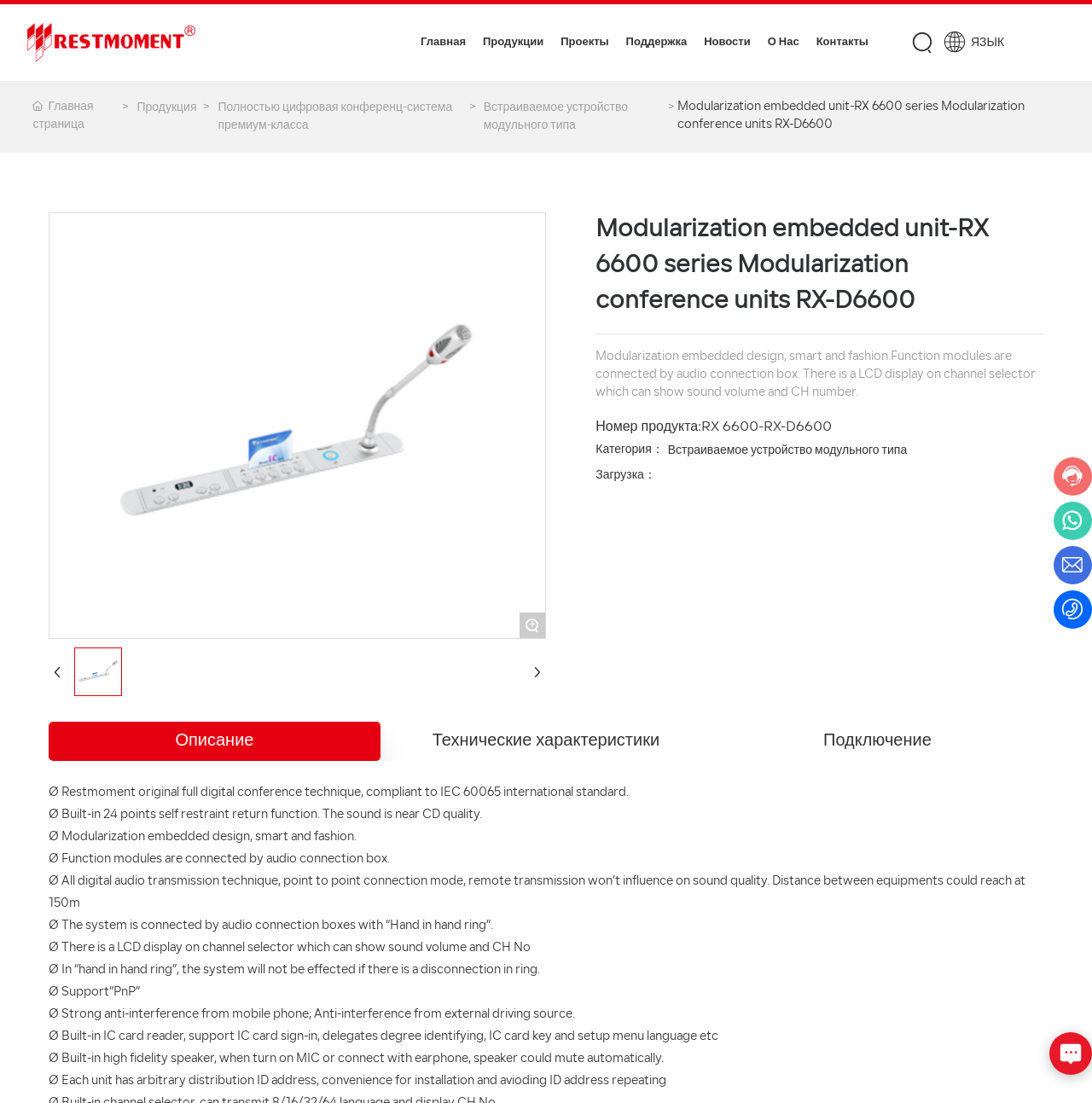Answer the question below using just one word or a short phrase: 
What is the benefit of the system's anti-interference feature?

Strong anti-interference from mobile phone